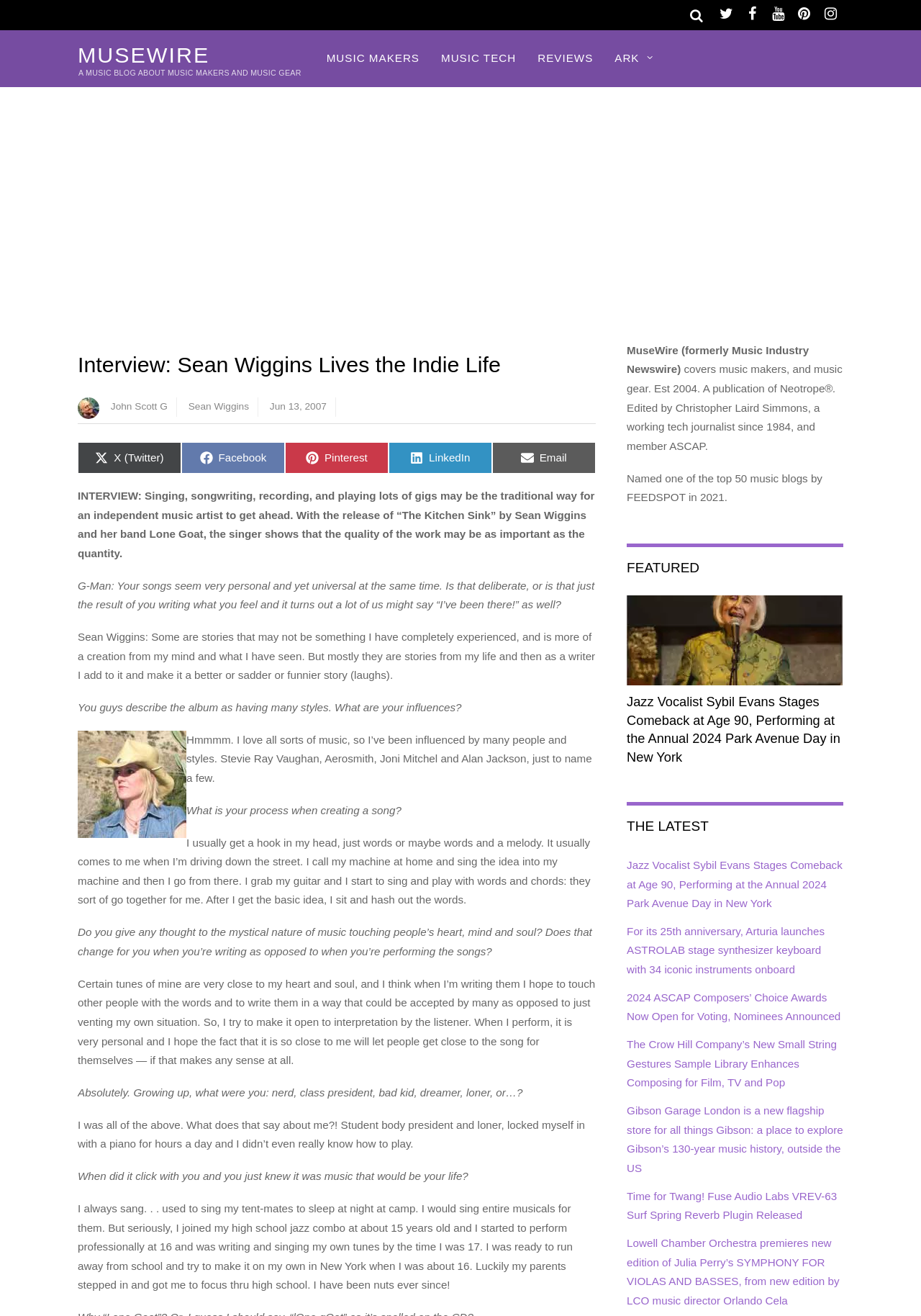Find the bounding box coordinates of the clickable area required to complete the following action: "Visit the homepage of MuseWire".

[0.084, 0.032, 0.227, 0.051]